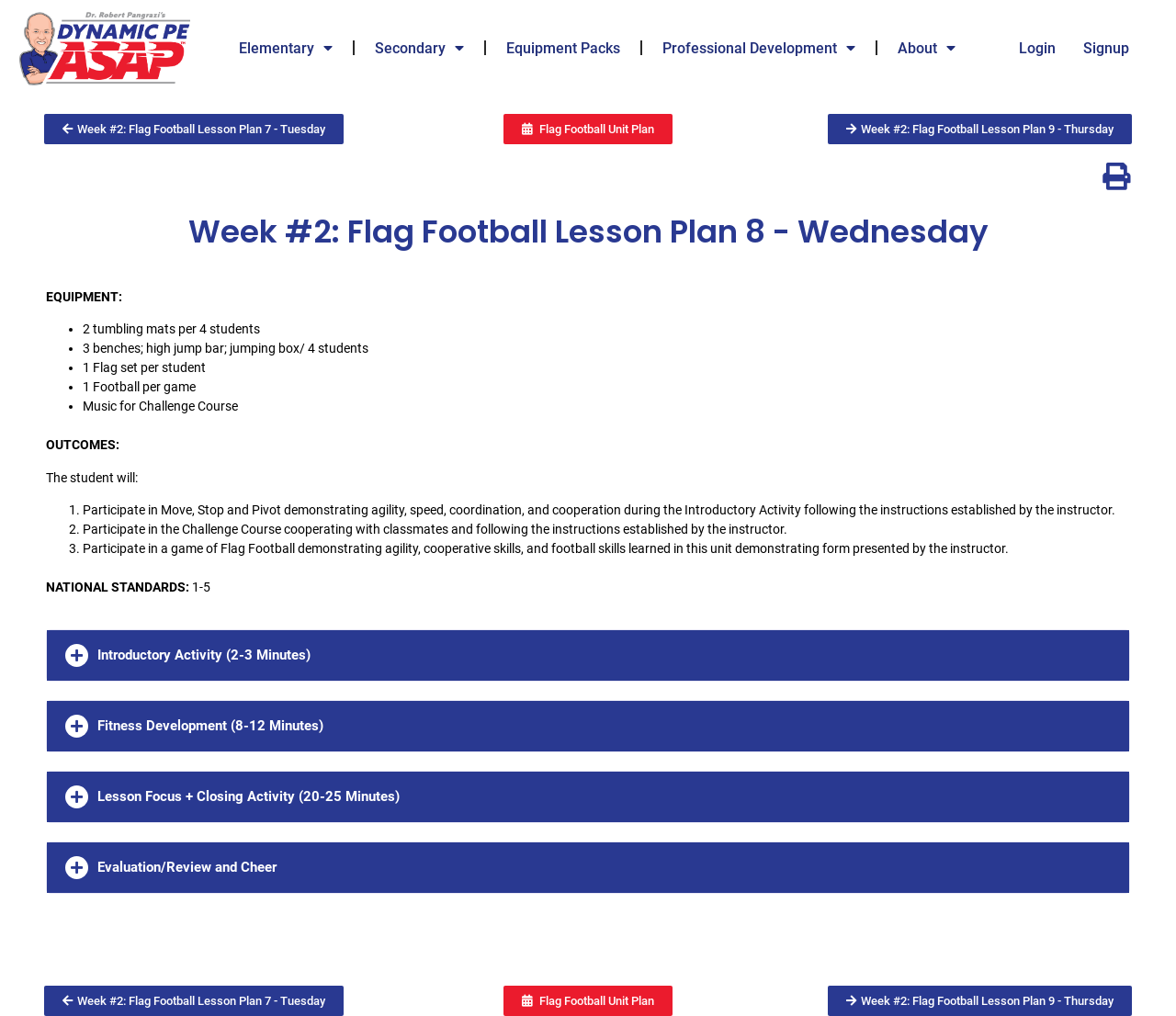Locate the bounding box coordinates of the clickable element to fulfill the following instruction: "View 'LEGAL NEWS'". Provide the coordinates as four float numbers between 0 and 1 in the format [left, top, right, bottom].

None